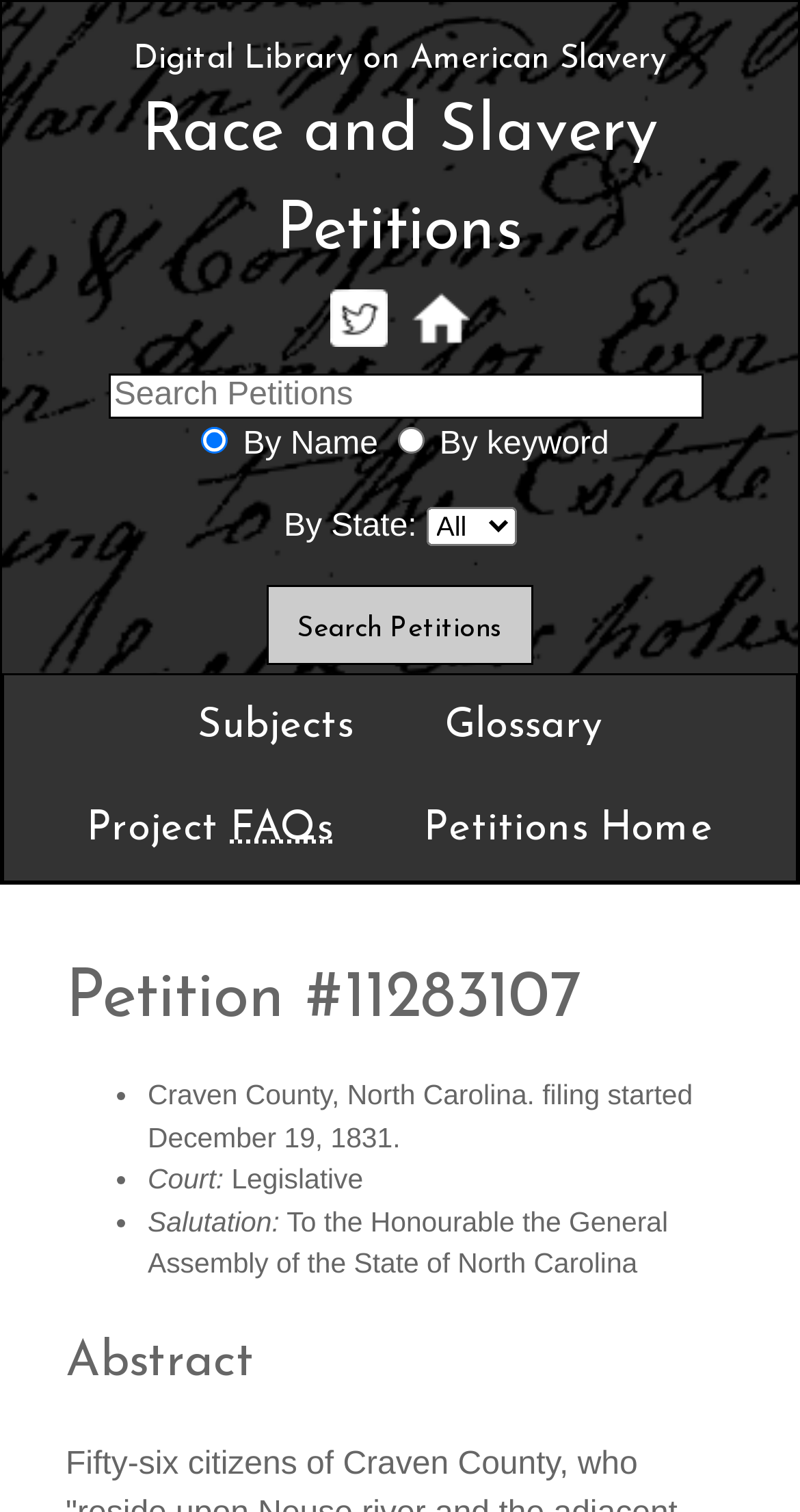Locate the bounding box coordinates of the area to click to fulfill this instruction: "Read Oyo State News". The bounding box should be presented as four float numbers between 0 and 1, in the order [left, top, right, bottom].

None